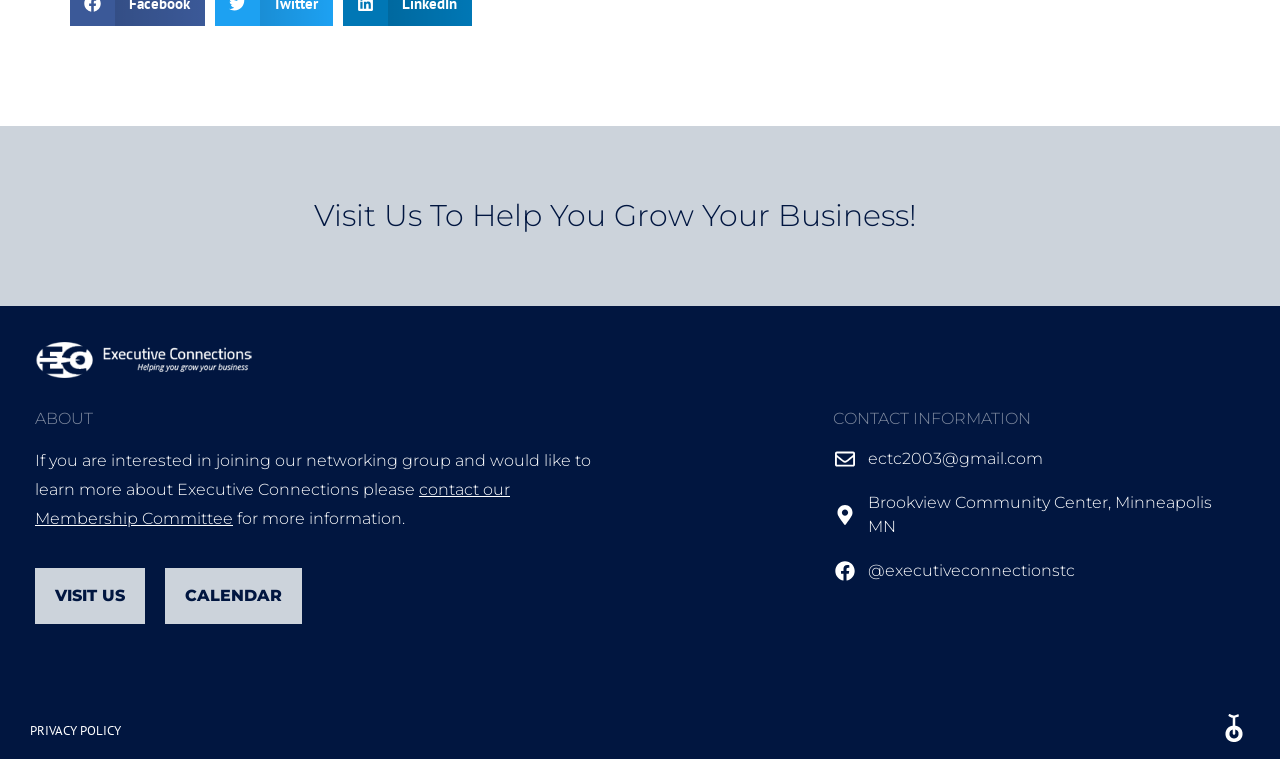Identify the bounding box coordinates for the region to click in order to carry out this instruction: "View the privacy policy". Provide the coordinates using four float numbers between 0 and 1, formatted as [left, top, right, bottom].

[0.023, 0.954, 0.095, 0.971]